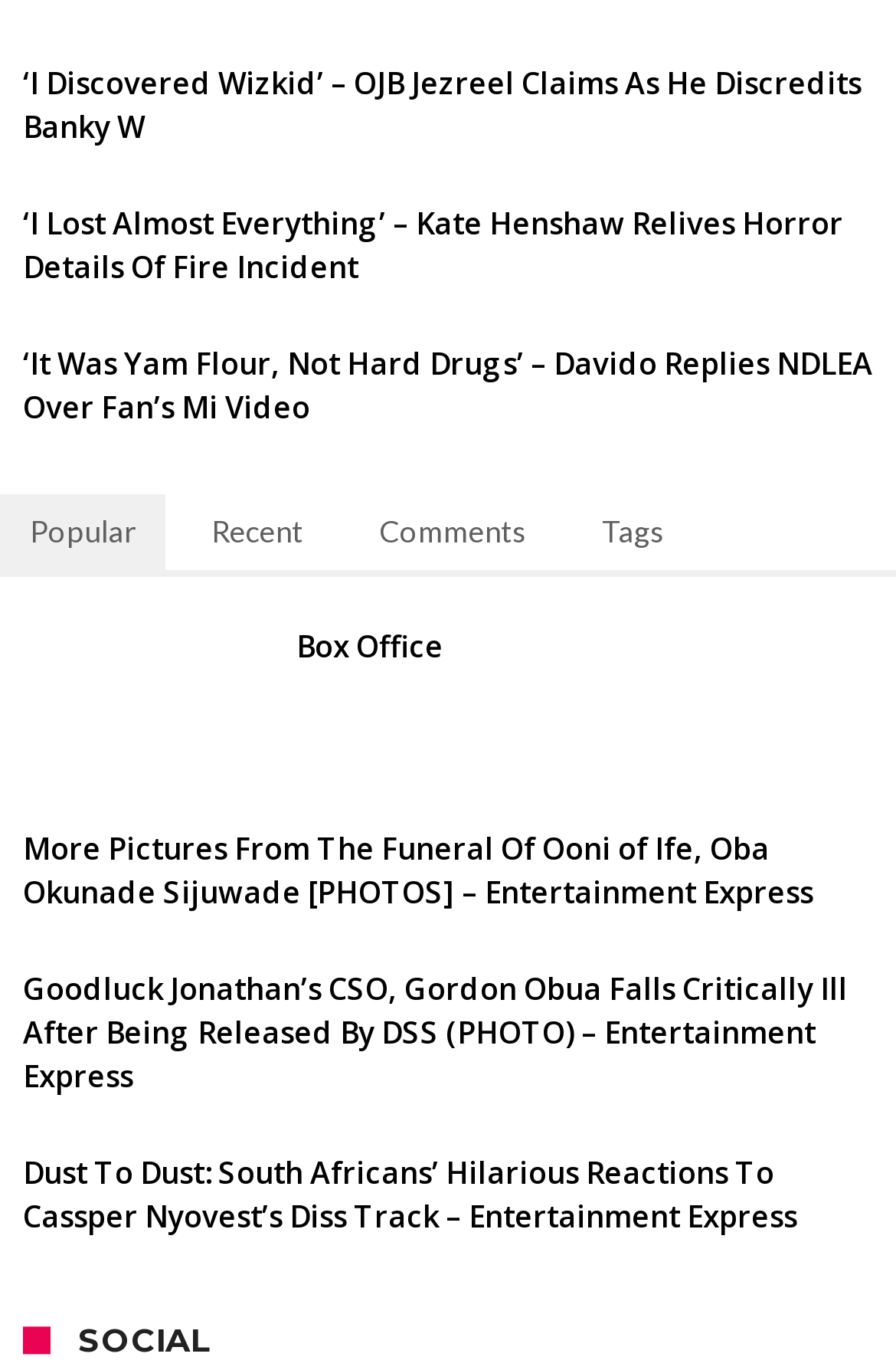Please identify the bounding box coordinates of the element's region that needs to be clicked to fulfill the following instruction: "Read the article 'I Discovered Wizkid – OJB Jezreel Claims As He Discredits Banky W'". The bounding box coordinates should consist of four float numbers between 0 and 1, i.e., [left, top, right, bottom].

[0.026, 0.053, 0.974, 0.11]